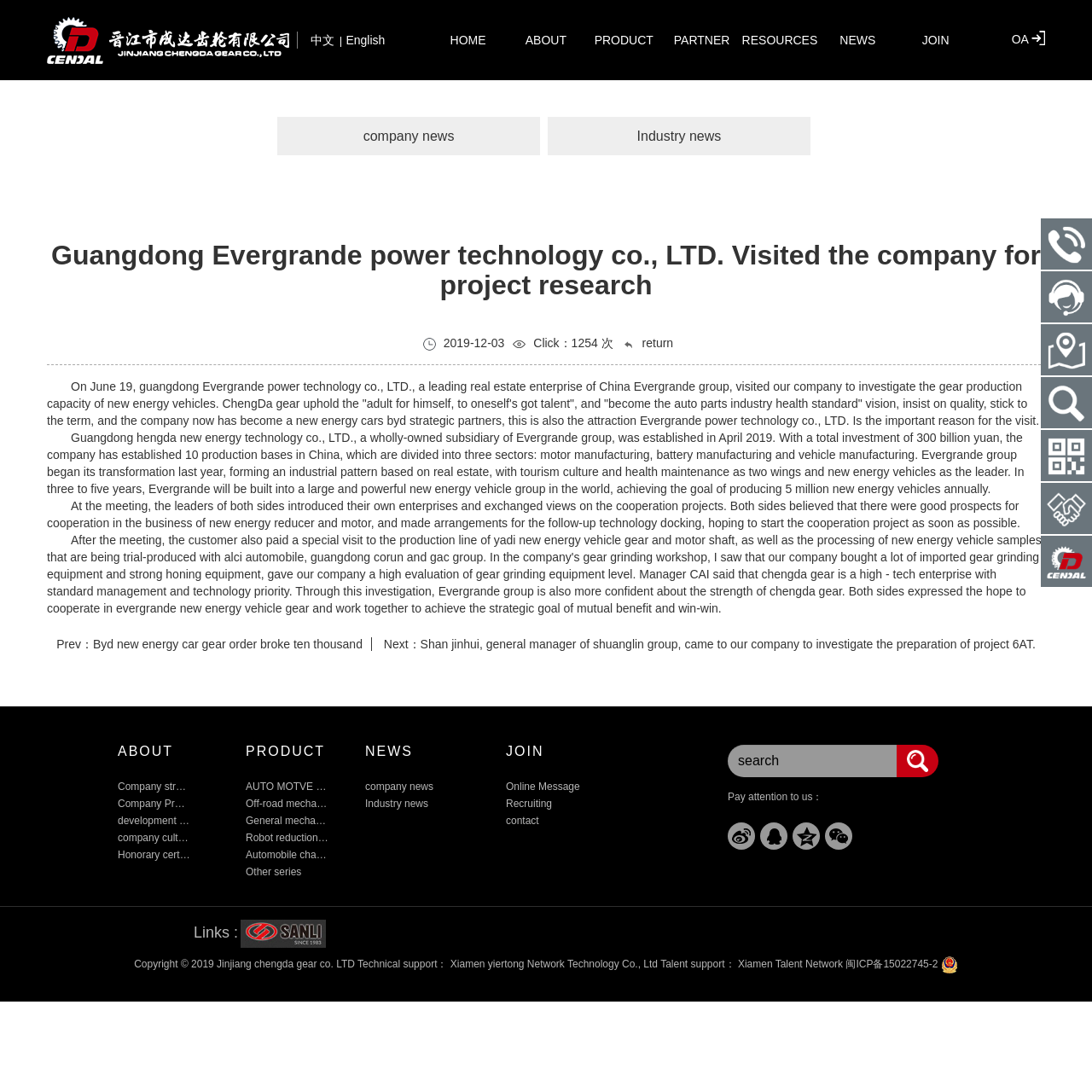What is the goal of Evergrande group in the next three to five years?
Please use the image to provide a one-word or short phrase answer.

To produce 5 million new energy vehicles annually